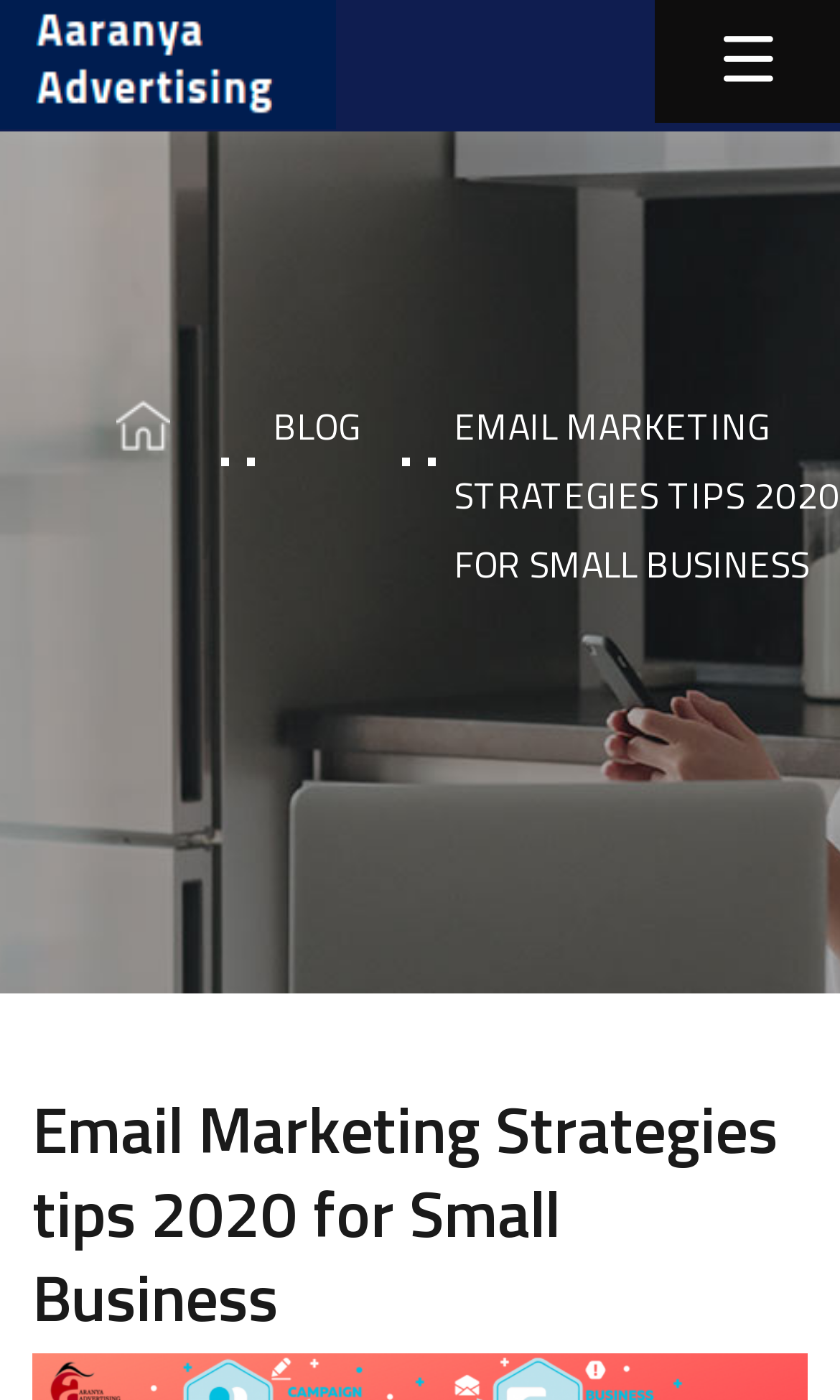Respond with a single word or phrase to the following question:
What is the purpose of the image at the top of the webpage?

Screenshot